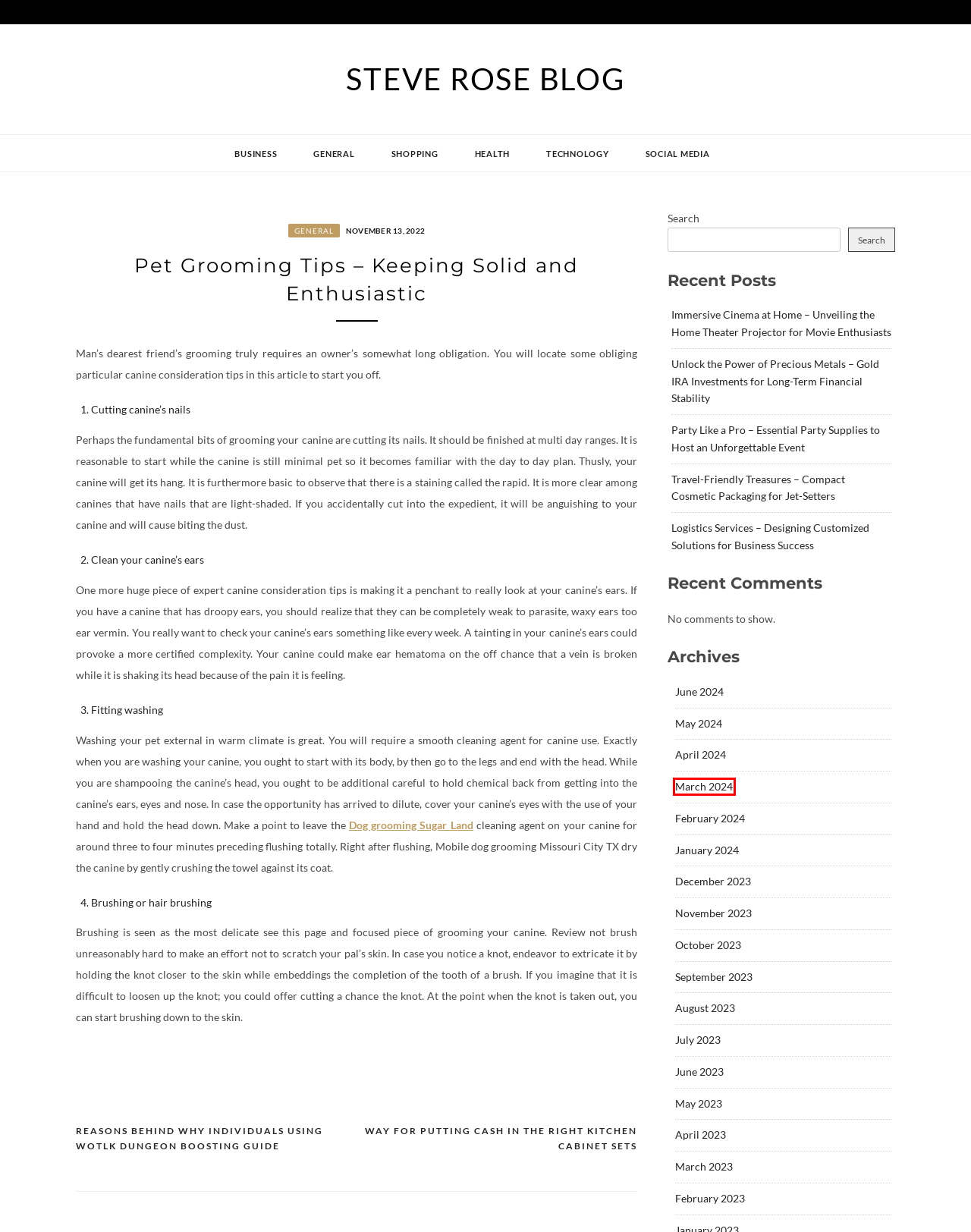Look at the screenshot of a webpage where a red bounding box surrounds a UI element. Your task is to select the best-matching webpage description for the new webpage after you click the element within the bounding box. The available options are:
A. March 2024 – Steve Rose Blog
B. Way for Putting Cash in the Right Kitchen Cabinet Sets – Steve Rose Blog
C. February 2023 – Steve Rose Blog
D. Logistics Services – Designing Customized Solutions for Business Success – Steve Rose Blog
E. September 2023 – Steve Rose Blog
F. March 2023 – Steve Rose Blog
G. May 2023 – Steve Rose Blog
H. January 2024 – Steve Rose Blog

A